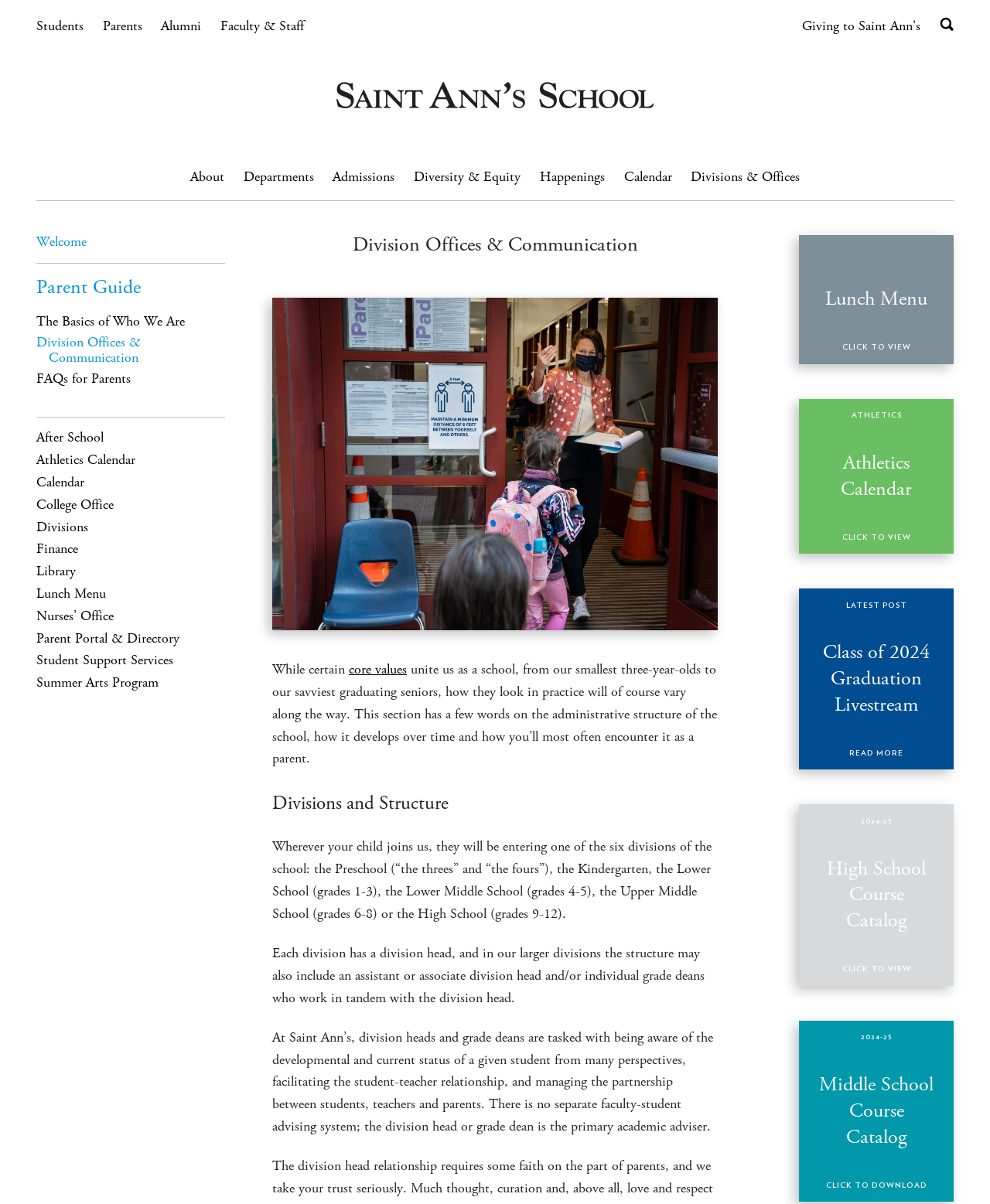Please provide the bounding box coordinates in the format (top-left x, top-left y, bottom-right x, bottom-right y). Remember, all values are floating point numbers between 0 and 1. What is the bounding box coordinate of the region described as: Lunch Menu Click to View

[0.807, 0.195, 0.963, 0.302]